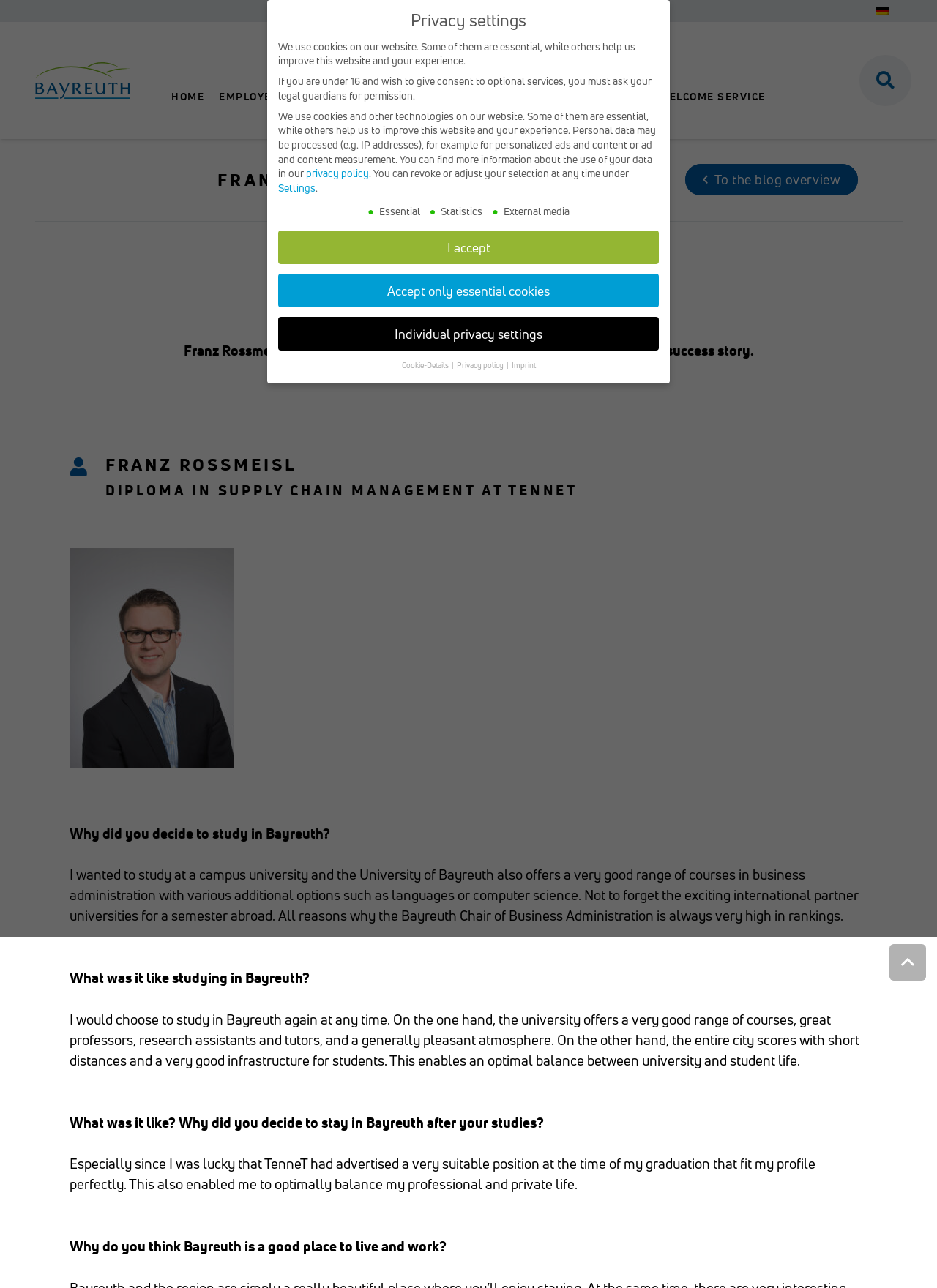What is the type of degree that Franz Rossmeisl holds?
Provide a detailed and well-explained answer to the question.

The webpage mentions that Franz Rossmeisl has a diploma in Supply Chain Management at TenneT, indicating that he holds this type of degree.